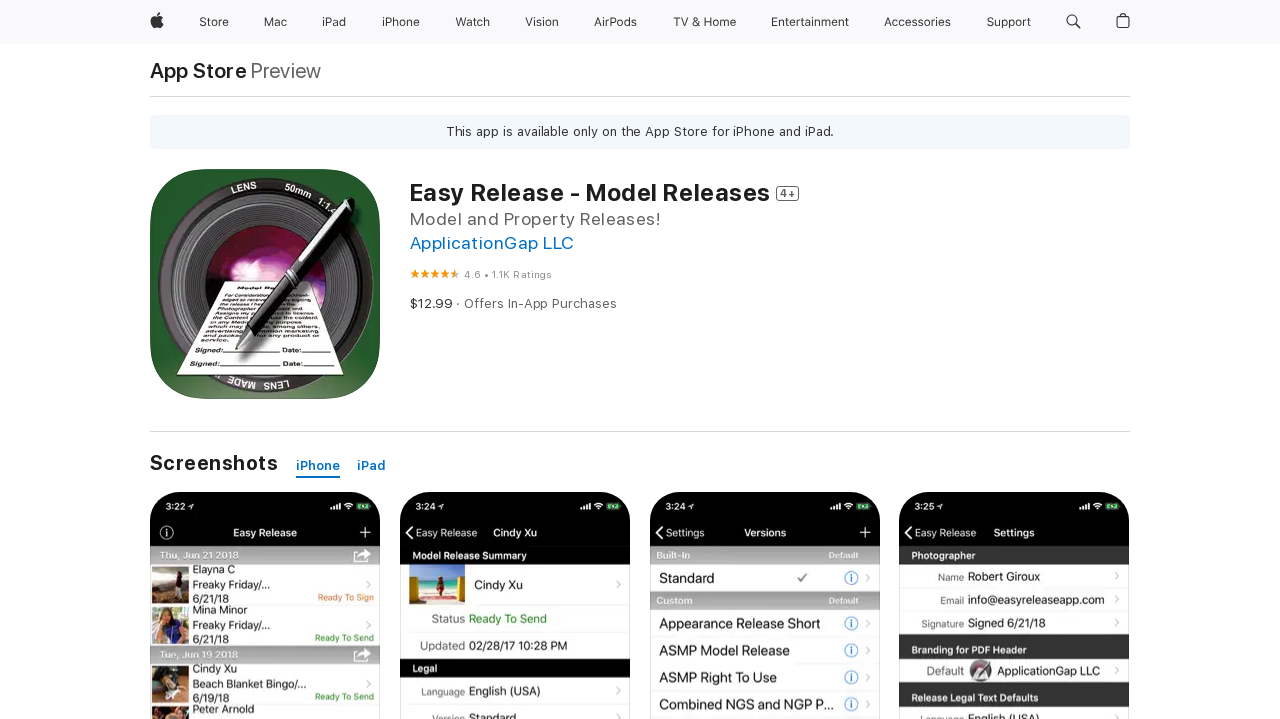Specify the bounding box coordinates of the element's area that should be clicked to execute the given instruction: "share via Facebook". The coordinates should be four float numbers between 0 and 1, i.e., [left, top, right, bottom].

None